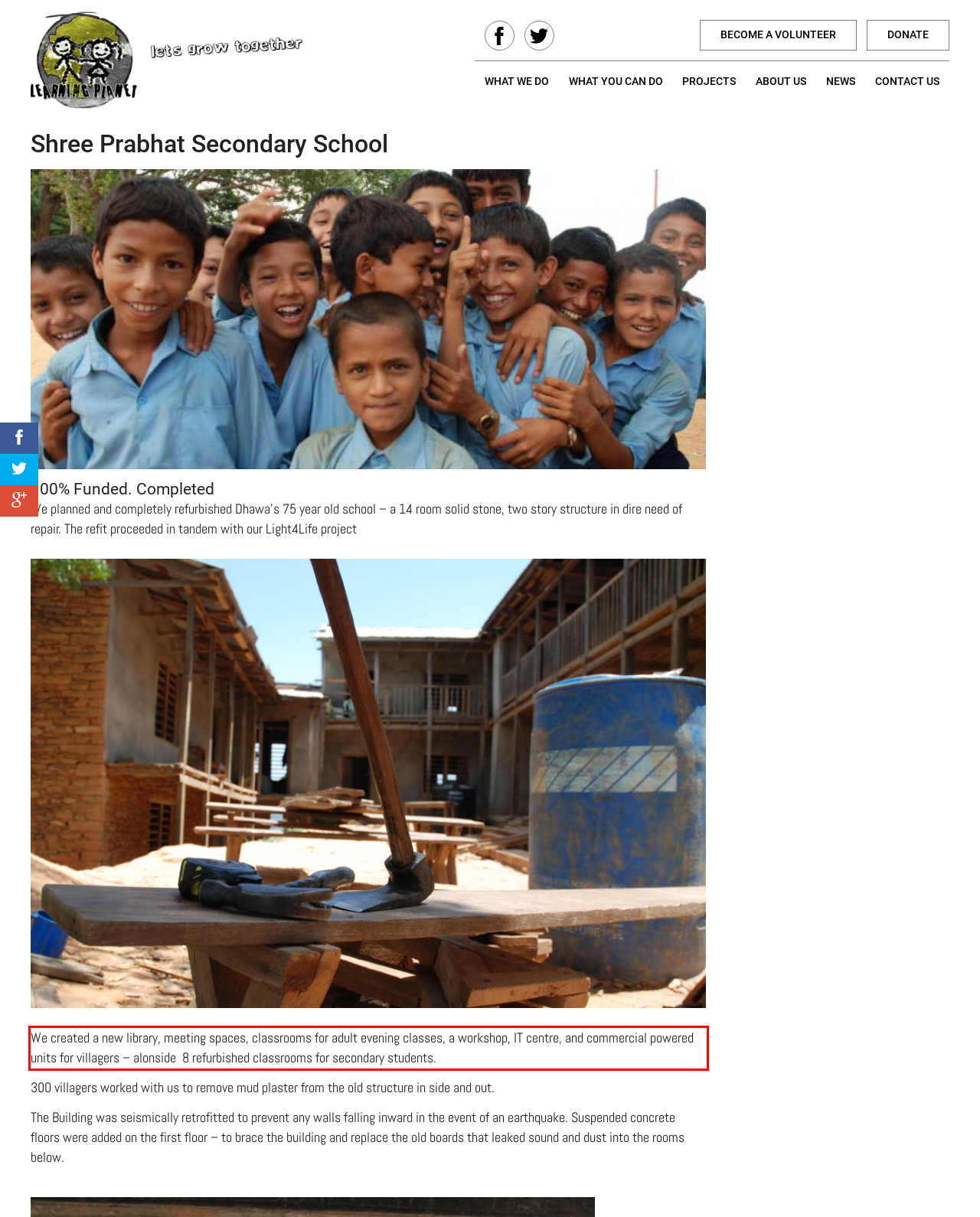Examine the webpage screenshot and use OCR to obtain the text inside the red bounding box.

We created a new library, meeting spaces, classrooms for adult evening classes, a workshop, IT centre, and commercial powered units for villagers – alonside 8 refurbished classrooms for secondary students.